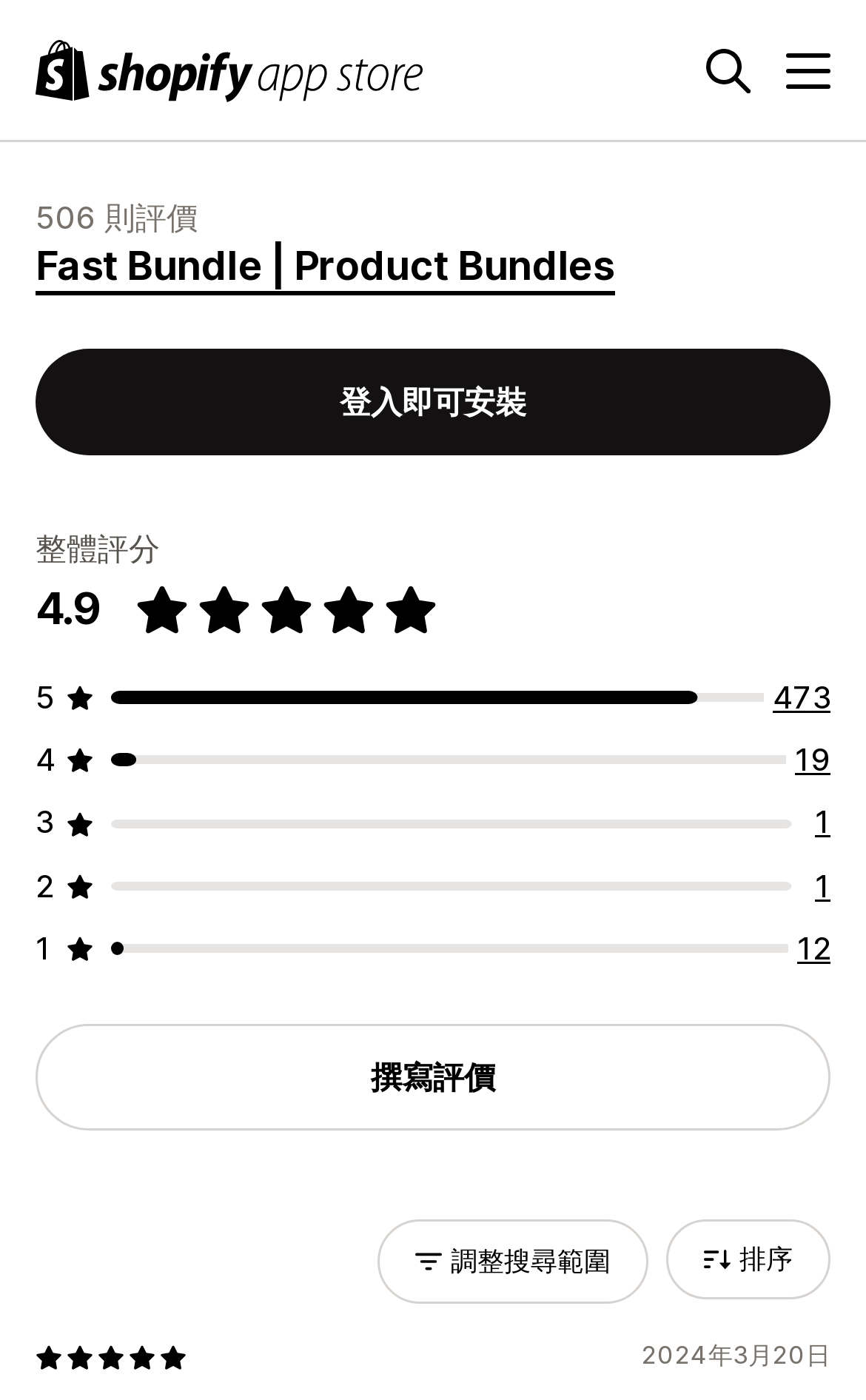What is the date of the latest update?
Can you offer a detailed and complete answer to this question?

I found the date by looking at the element with the text '2024年3月20日' which is located at the bottom of the page.